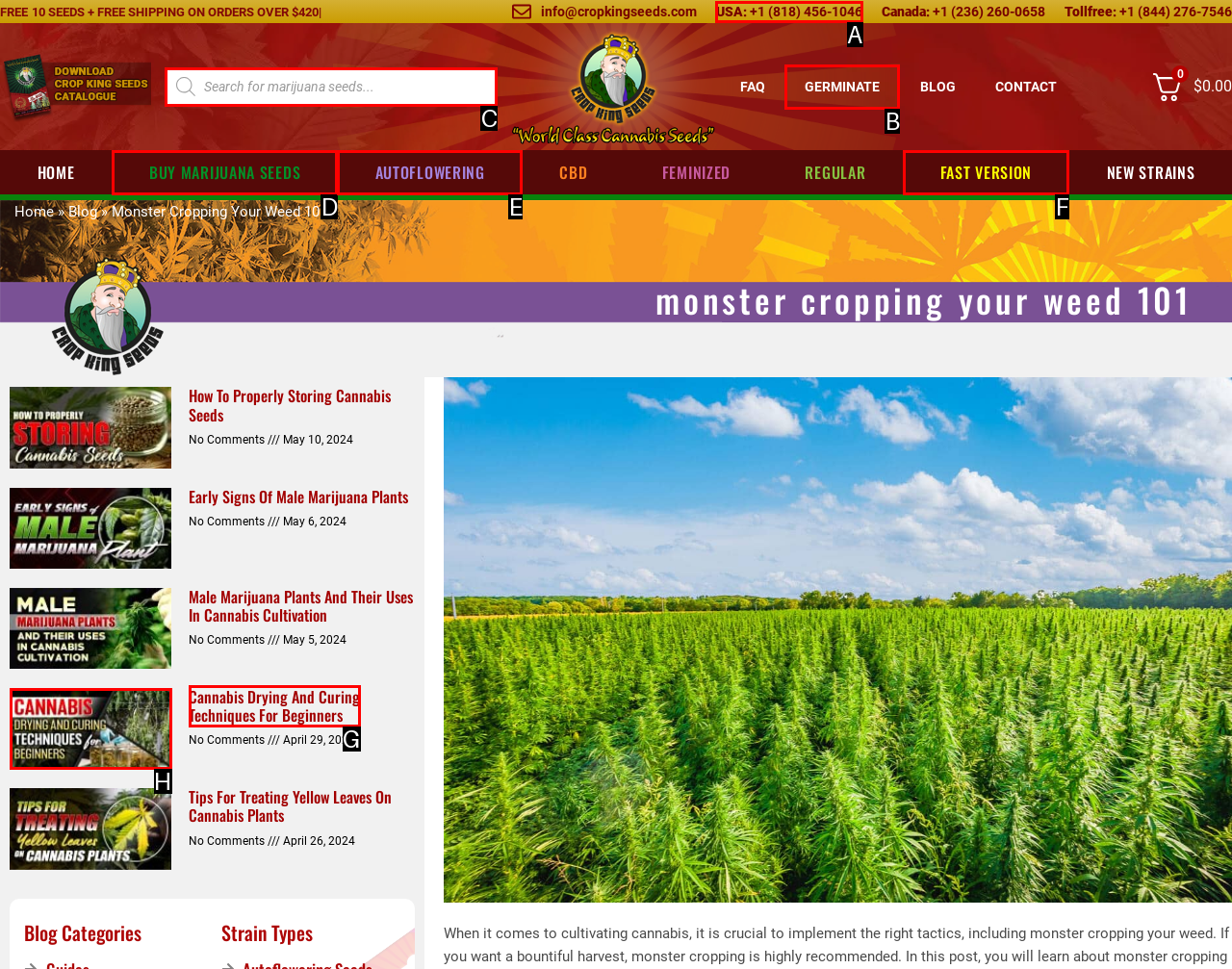Which letter corresponds to the correct option to complete the task: Contact Crop King Seeds?
Answer with the letter of the chosen UI element.

A